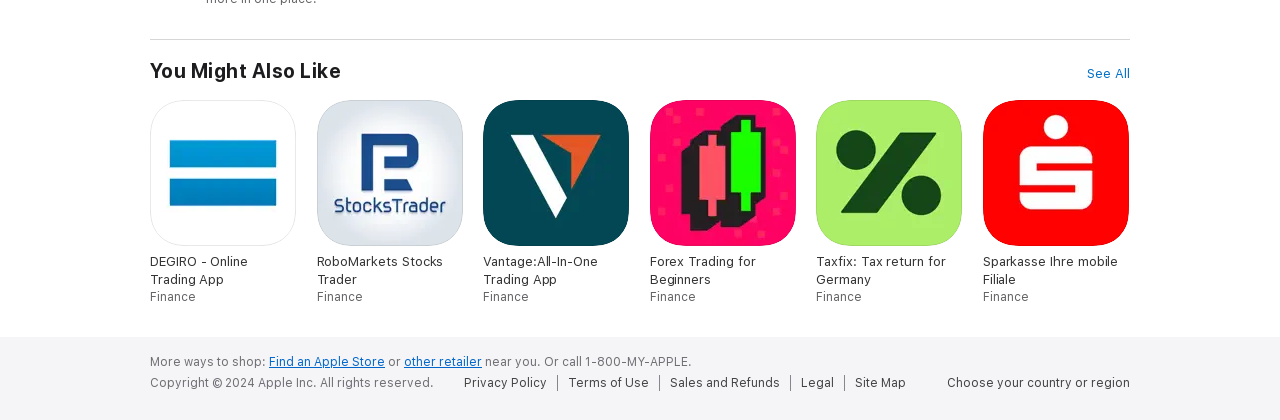Using the information in the image, could you please answer the following question in detail:
How many links are there at the bottom of the page?

I counted the number of links at the bottom of the page, which are Privacy Policy, Terms of Use, Sales and Refunds, Legal, Site Map, and Choose your country or region.